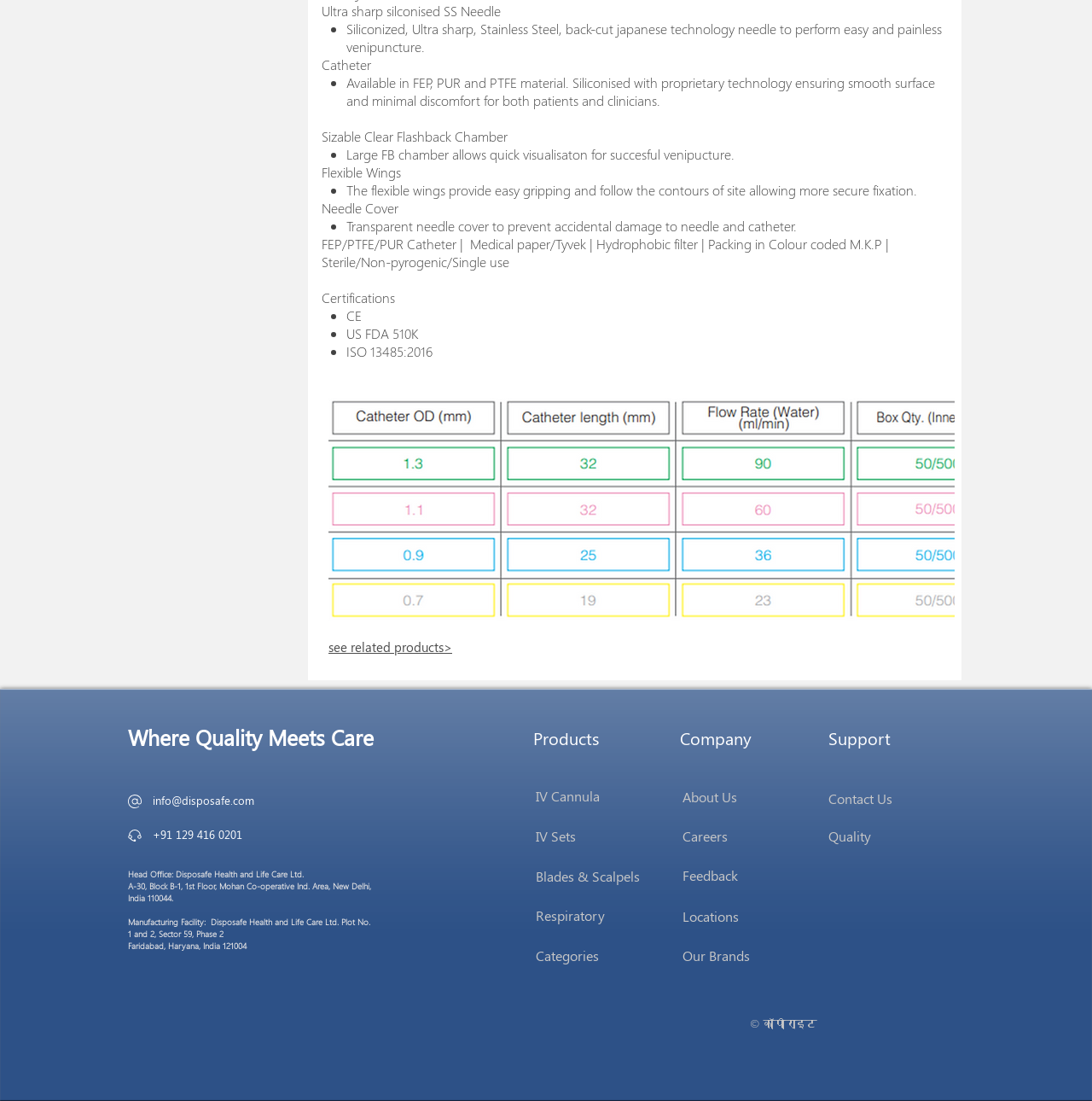Locate the bounding box coordinates of the element that should be clicked to fulfill the instruction: "Click the 'Products' button".

[0.488, 0.658, 0.591, 0.683]